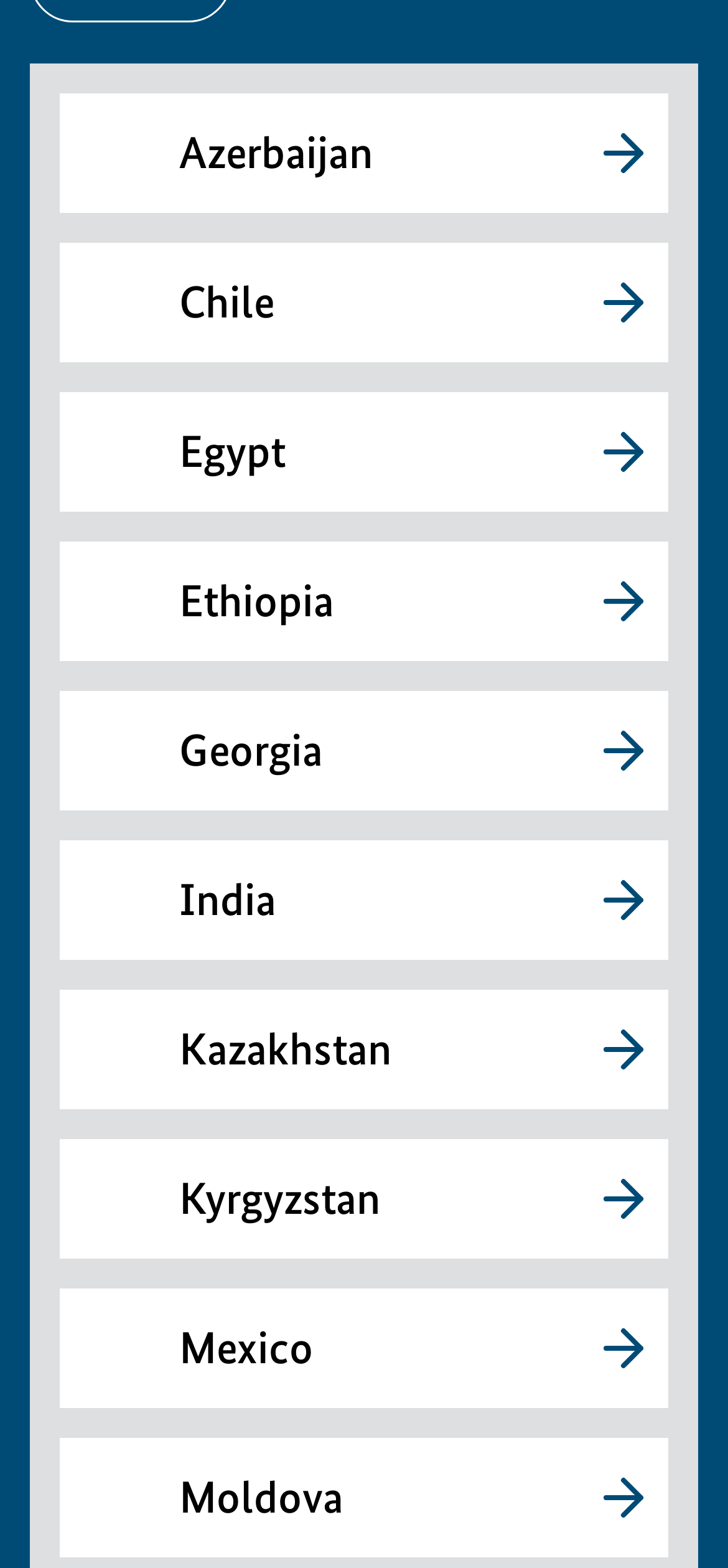Please identify the bounding box coordinates of where to click in order to follow the instruction: "View Chile information".

[0.082, 0.155, 0.918, 0.231]